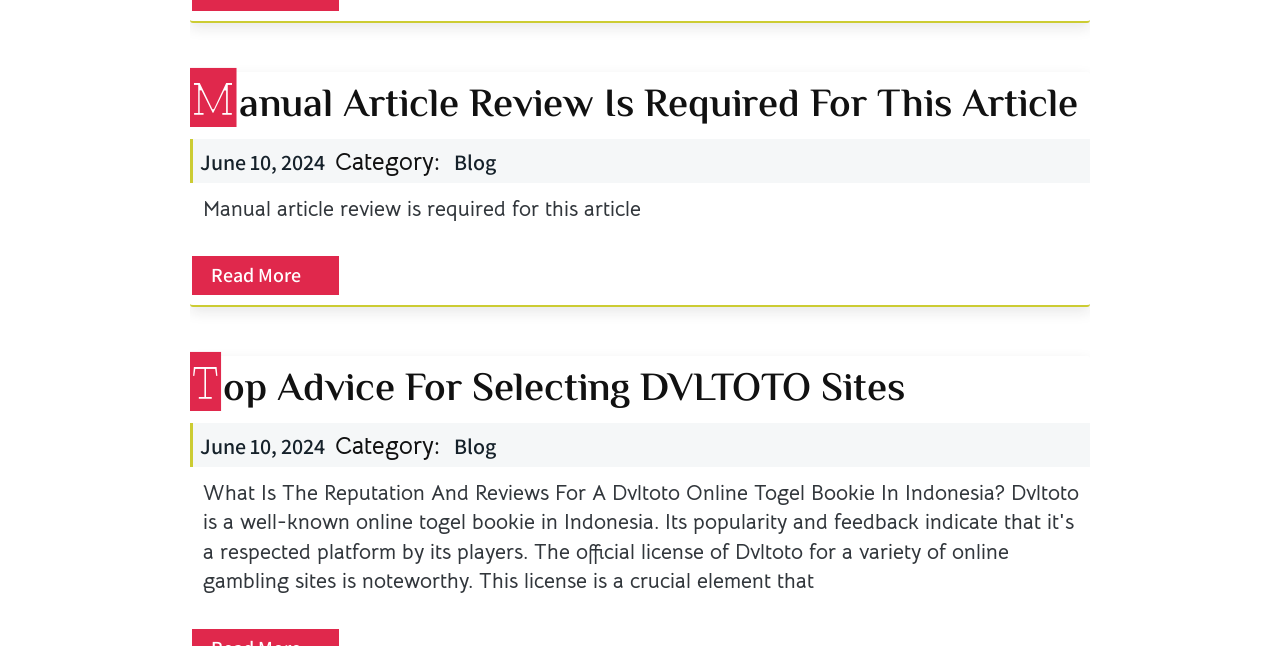What is the title of the second article?
Please respond to the question thoroughly and include all relevant details.

I found the 'heading' element associated with the second article, which contains the text 'Top Advice For Selecting DVLTOTO Sites', indicating that this is the title of the second article.